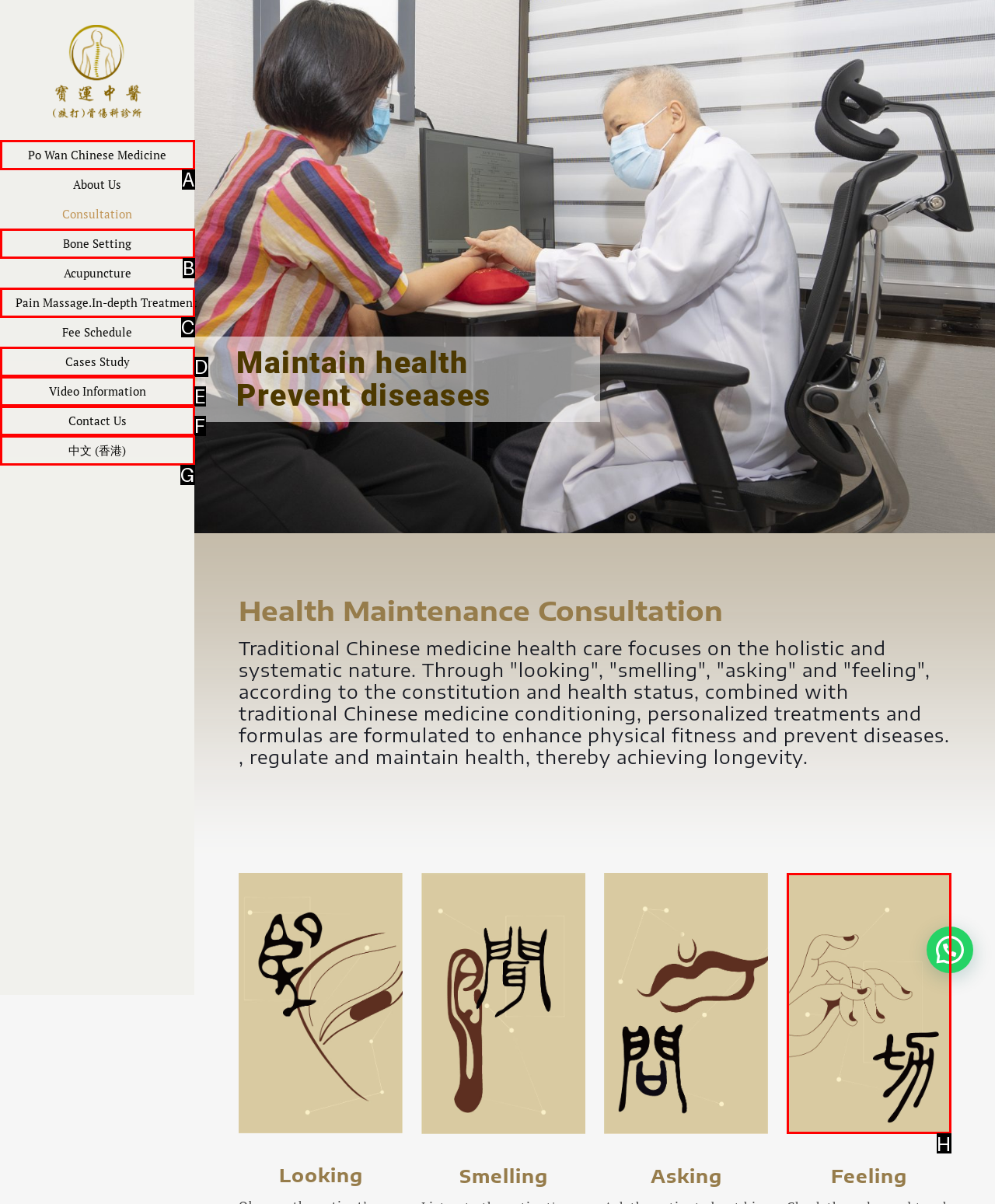Determine which option aligns with the description: Pain Massage.In-depth Treatment. Provide the letter of the chosen option directly.

C